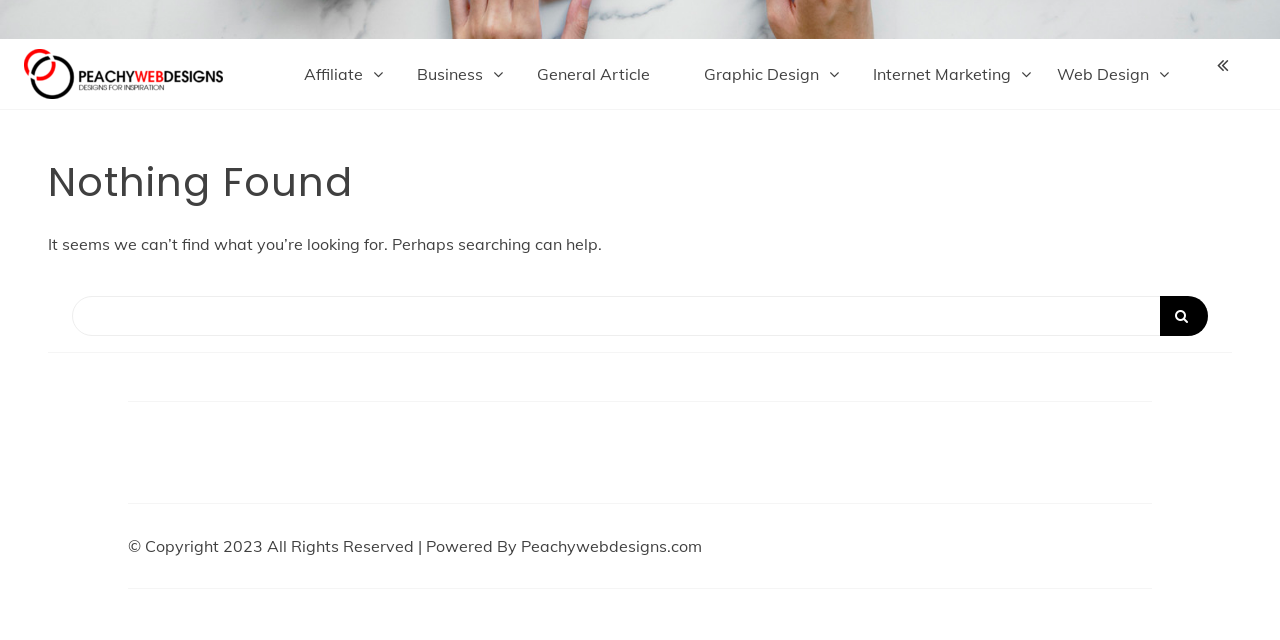Provide the bounding box coordinates, formatted as (top-left x, top-left y, bottom-right x, bottom-right y), with all values being floating point numbers between 0 and 1. Identify the bounding box of the UI element that matches the description: aria-label="Next page"

None